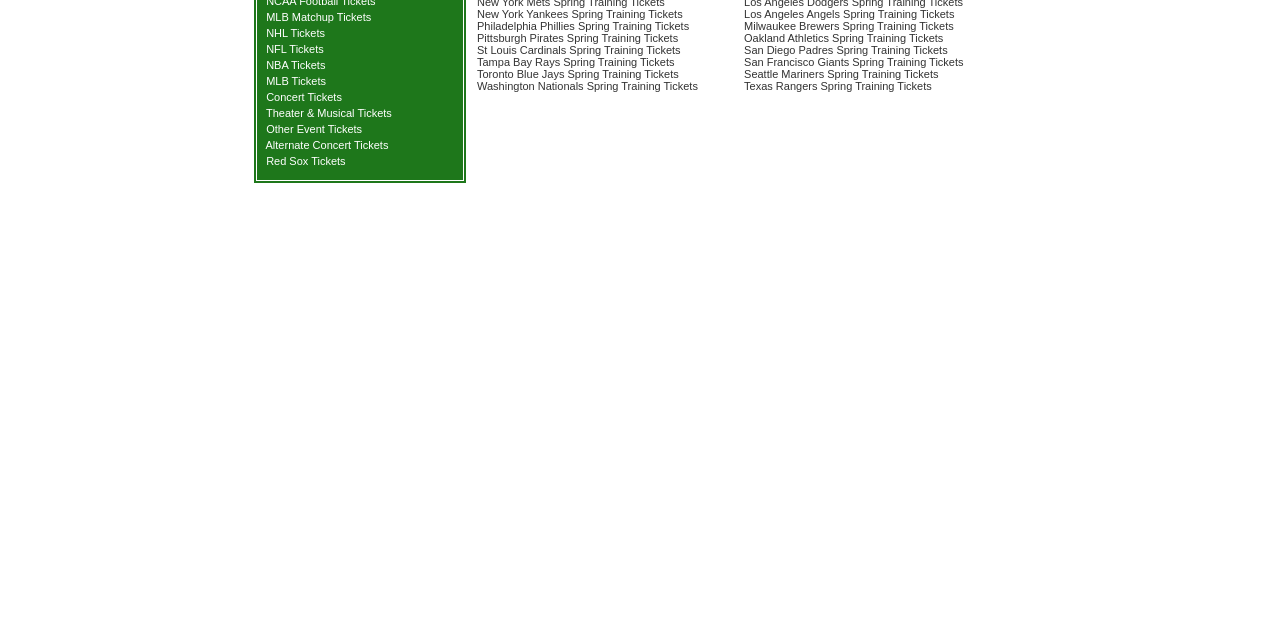Identify the bounding box of the HTML element described here: "Pittsburgh Pirates Spring Training Tickets". Provide the coordinates as four float numbers between 0 and 1: [left, top, right, bottom].

[0.373, 0.049, 0.53, 0.068]